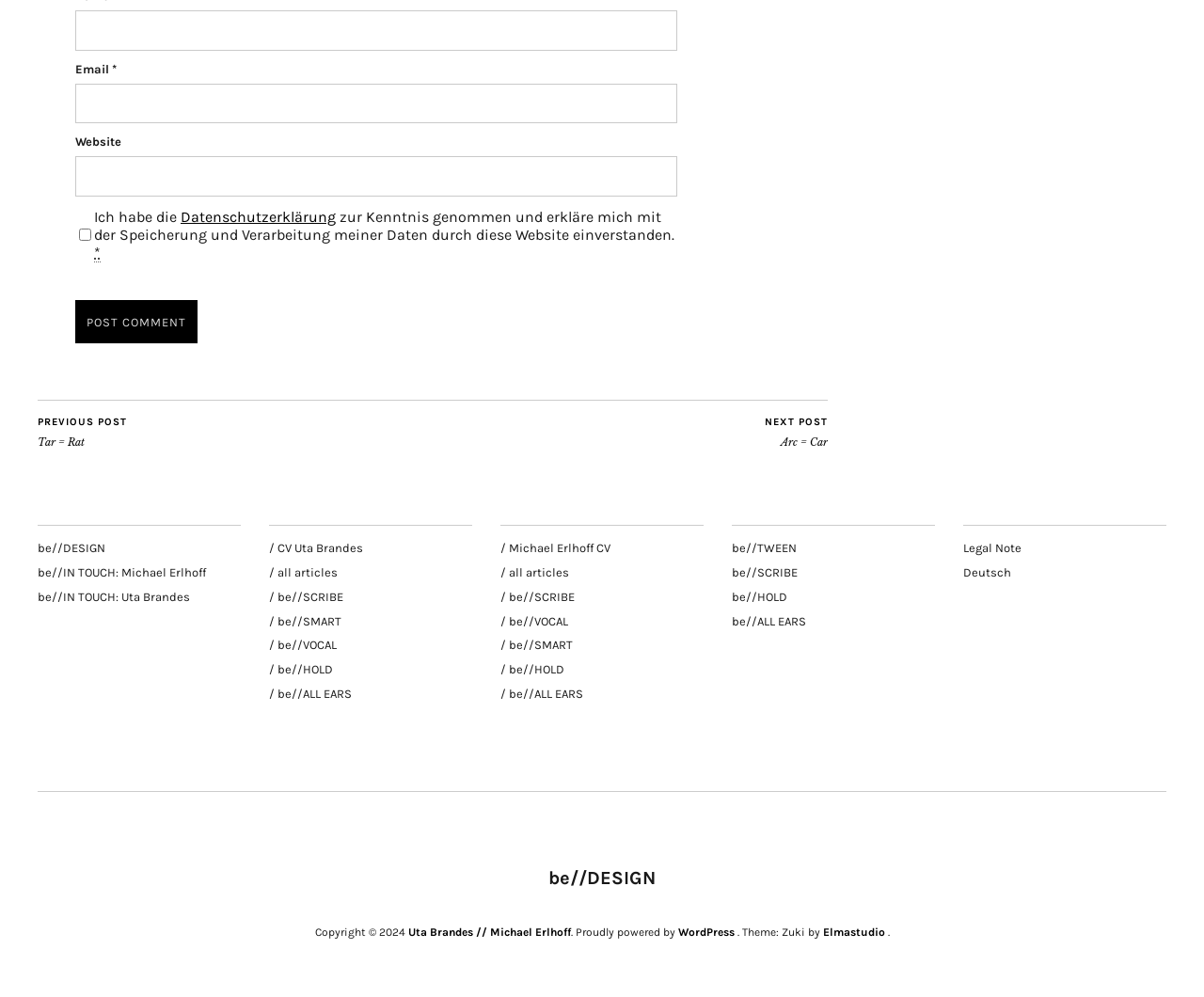Given the description "/ be//SMART", provide the bounding box coordinates of the corresponding UI element.

[0.416, 0.64, 0.476, 0.654]